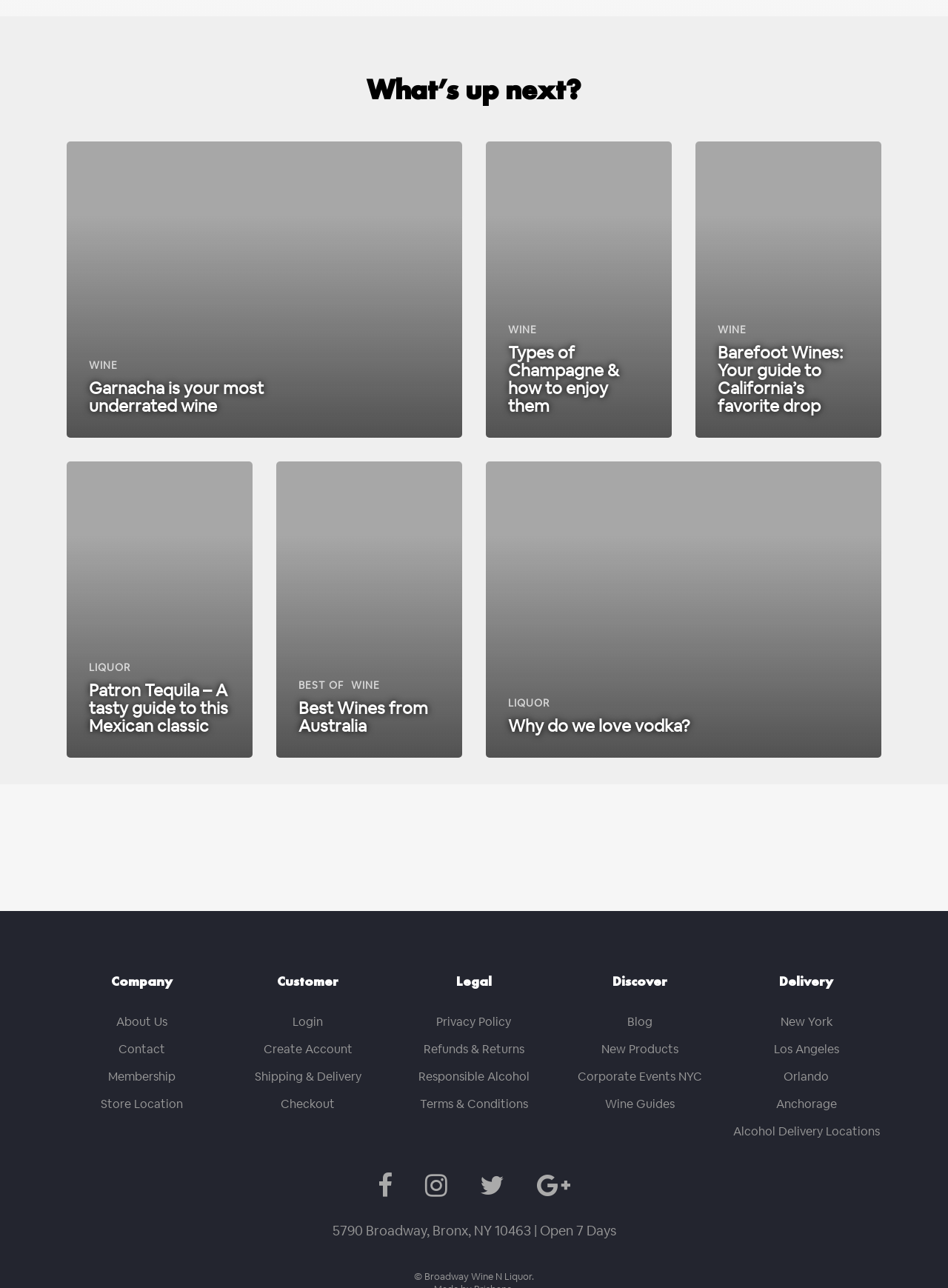Please find the bounding box coordinates of the element that must be clicked to perform the given instruction: "View 'Types of Champagne & how to enjoy them'". The coordinates should be four float numbers from 0 to 1, i.e., [left, top, right, bottom].

[0.512, 0.11, 0.709, 0.34]